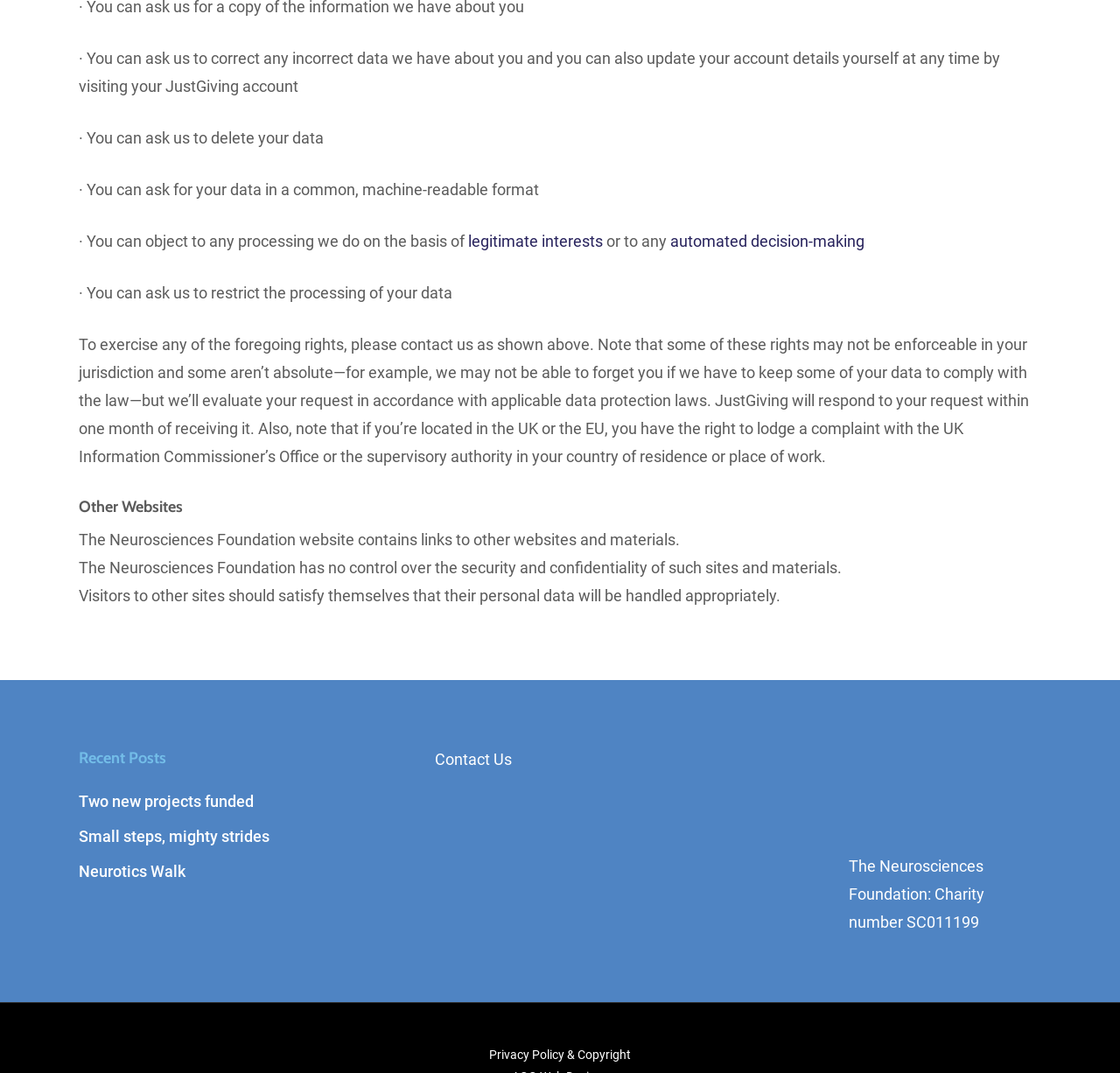Identify the bounding box coordinates of the region that should be clicked to execute the following instruction: "check the charity number".

[0.758, 0.798, 0.879, 0.867]